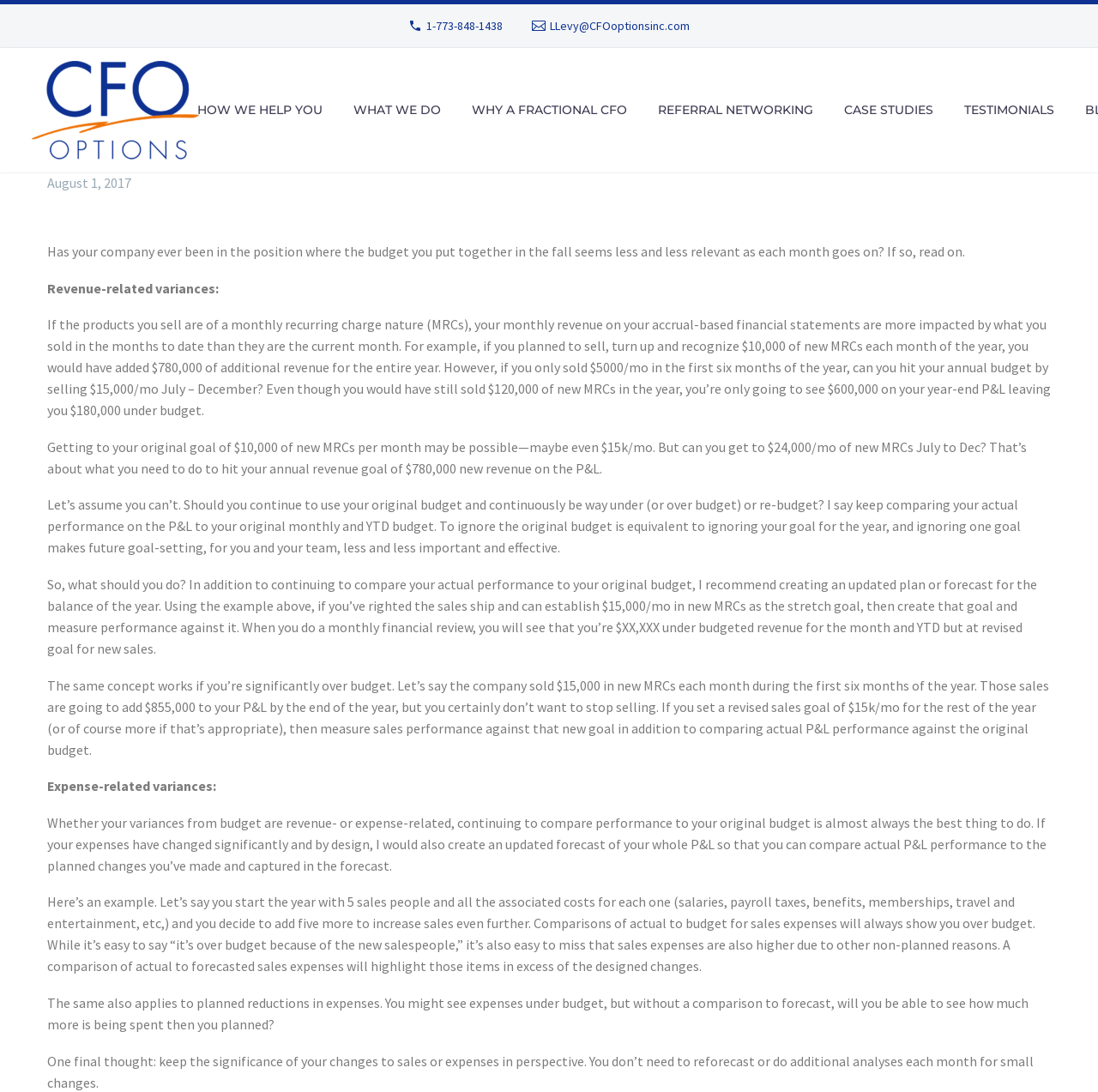Locate the bounding box coordinates of the element's region that should be clicked to carry out the following instruction: "Go to the contact us page". The coordinates need to be four float numbers between 0 and 1, i.e., [left, top, right, bottom].

None